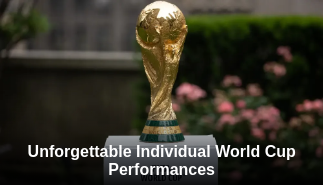Describe all the elements in the image with great detail.

The image showcases the iconic FIFA World Cup trophy, symbolizing the pinnacle of achievement in international football. Positioned on a pedestal, the trophy glistens with gold, embodying the dreams and aspirations of countless players and nations. In the background, lush greenery frames the scene, adding a natural contrast to the gleaming cup. The accompanying caption highlights "Unforgettable Individual World Cup Performances," inviting viewers to reflect on the extraordinary contributions of players who have left a lasting mark in World Cup history. This evocative setting captures the essence of football's most celebrated event and the individual brilliance that defines it.